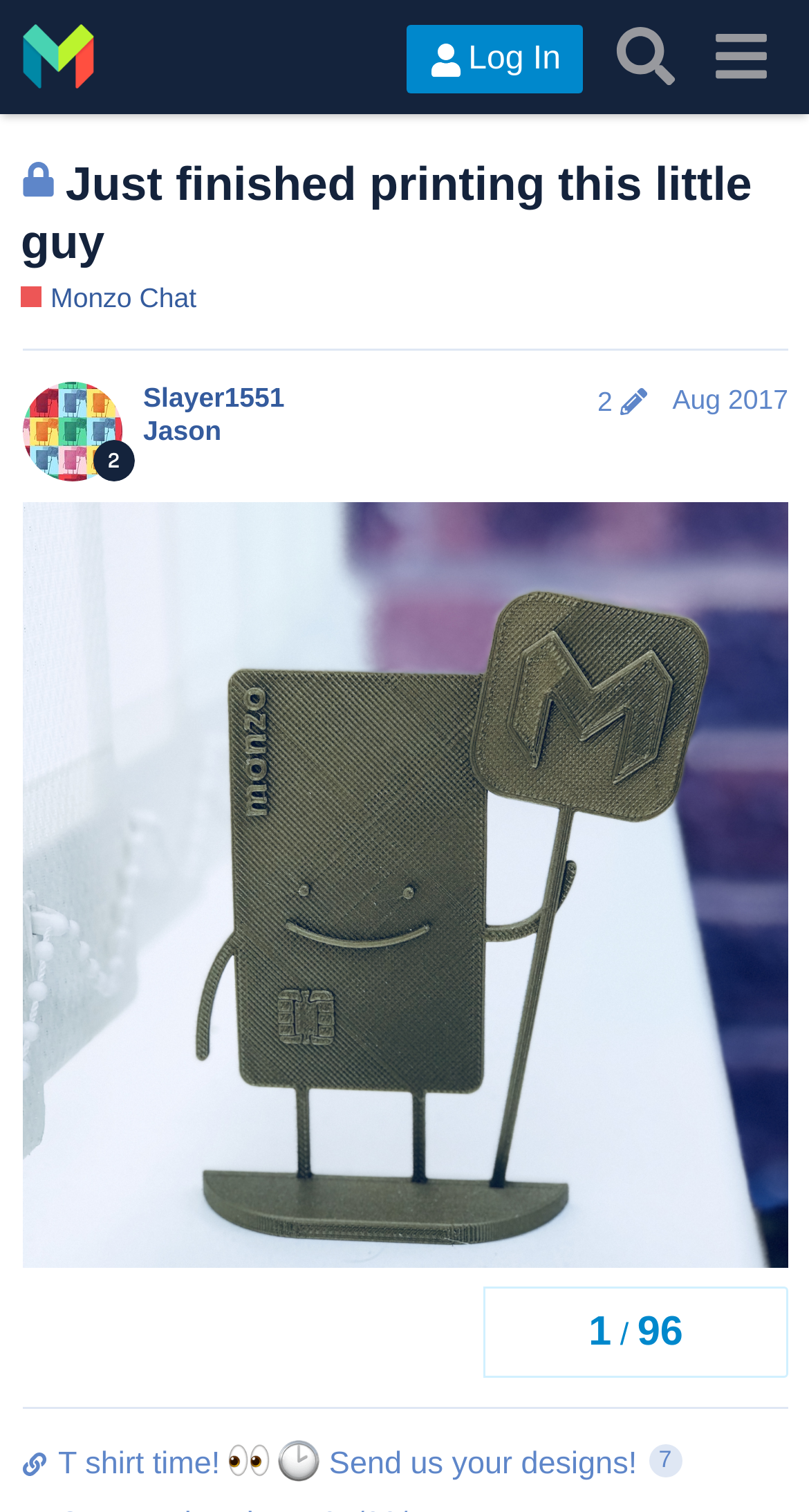Identify the bounding box for the described UI element: "Slayer1551".

[0.177, 0.252, 0.352, 0.274]